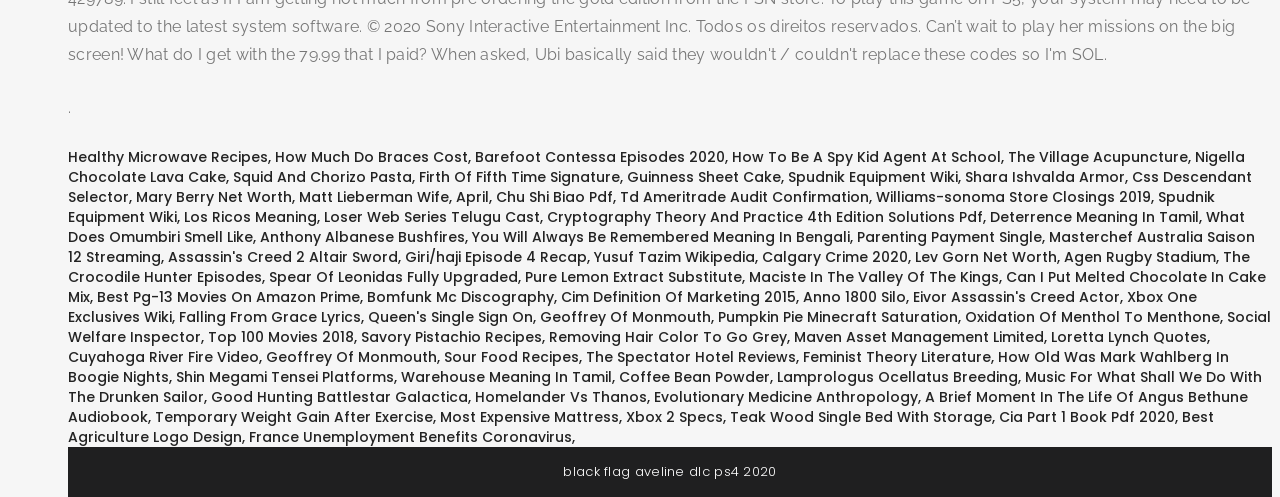Find the bounding box coordinates for the area that should be clicked to accomplish the instruction: "Visit The Village Acupuncture".

[0.788, 0.295, 0.928, 0.335]